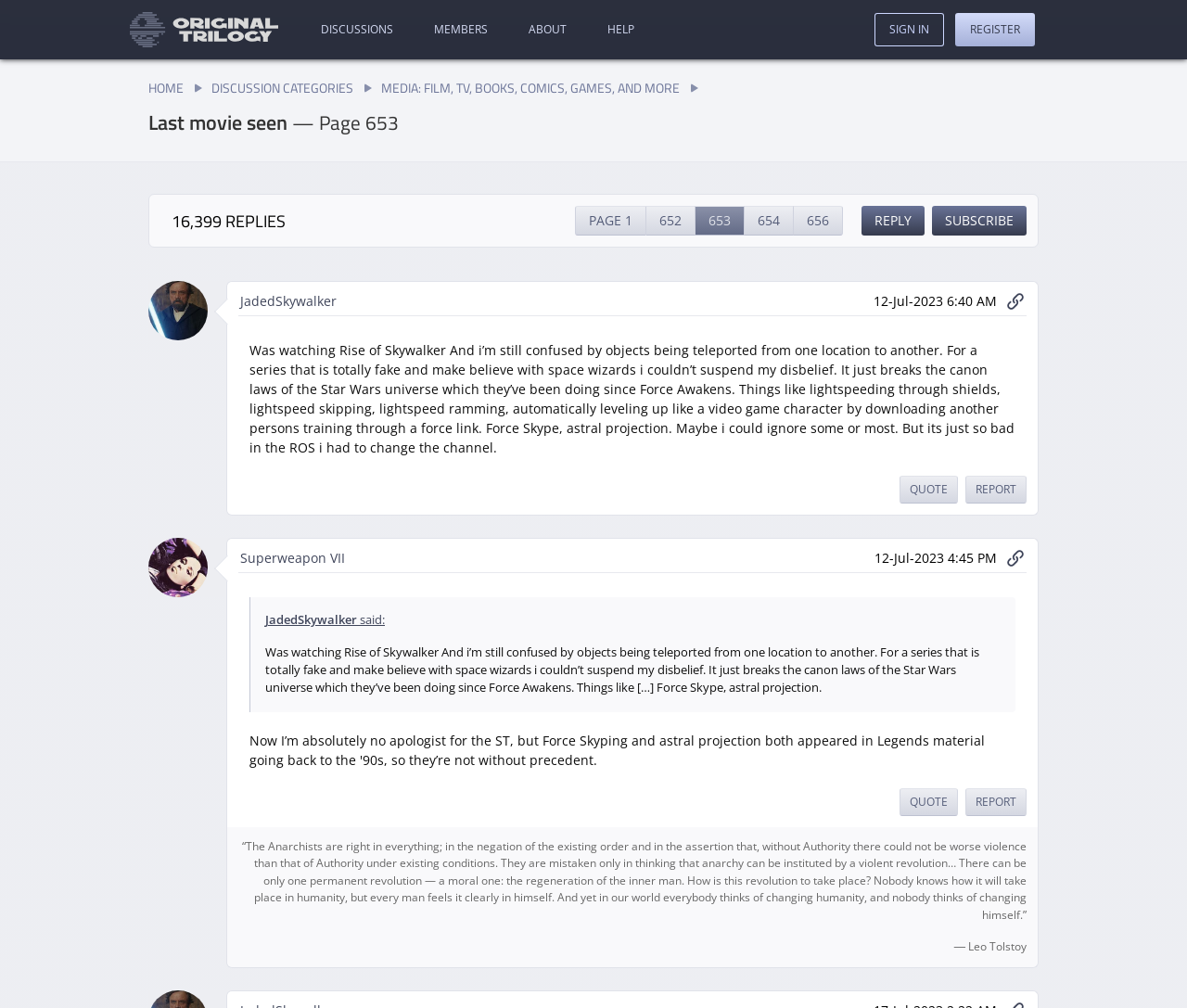Please mark the clickable region by giving the bounding box coordinates needed to complete this instruction: "Click on the 'REGISTER' link".

[0.805, 0.013, 0.872, 0.046]